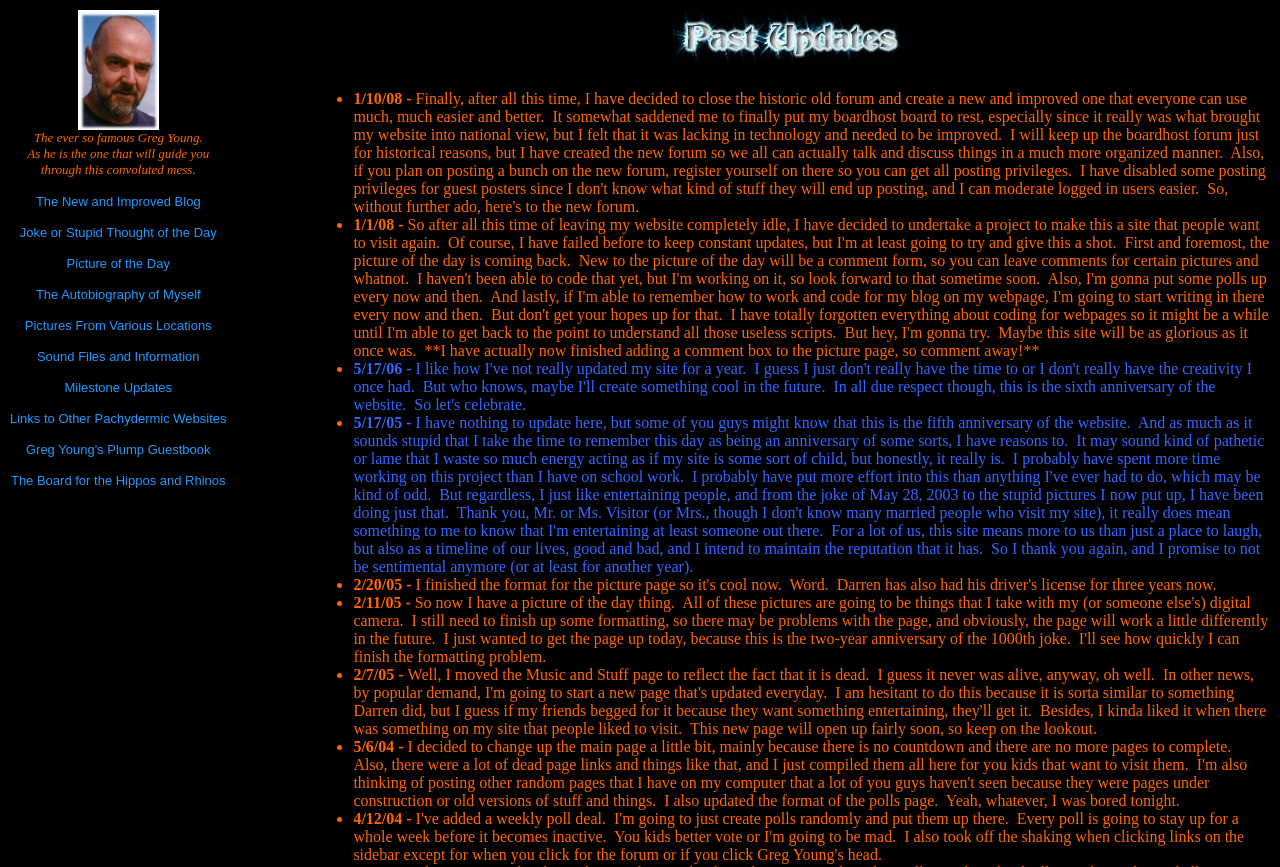How many links are there in the webpage?
Refer to the image and provide a one-word or short phrase answer.

14